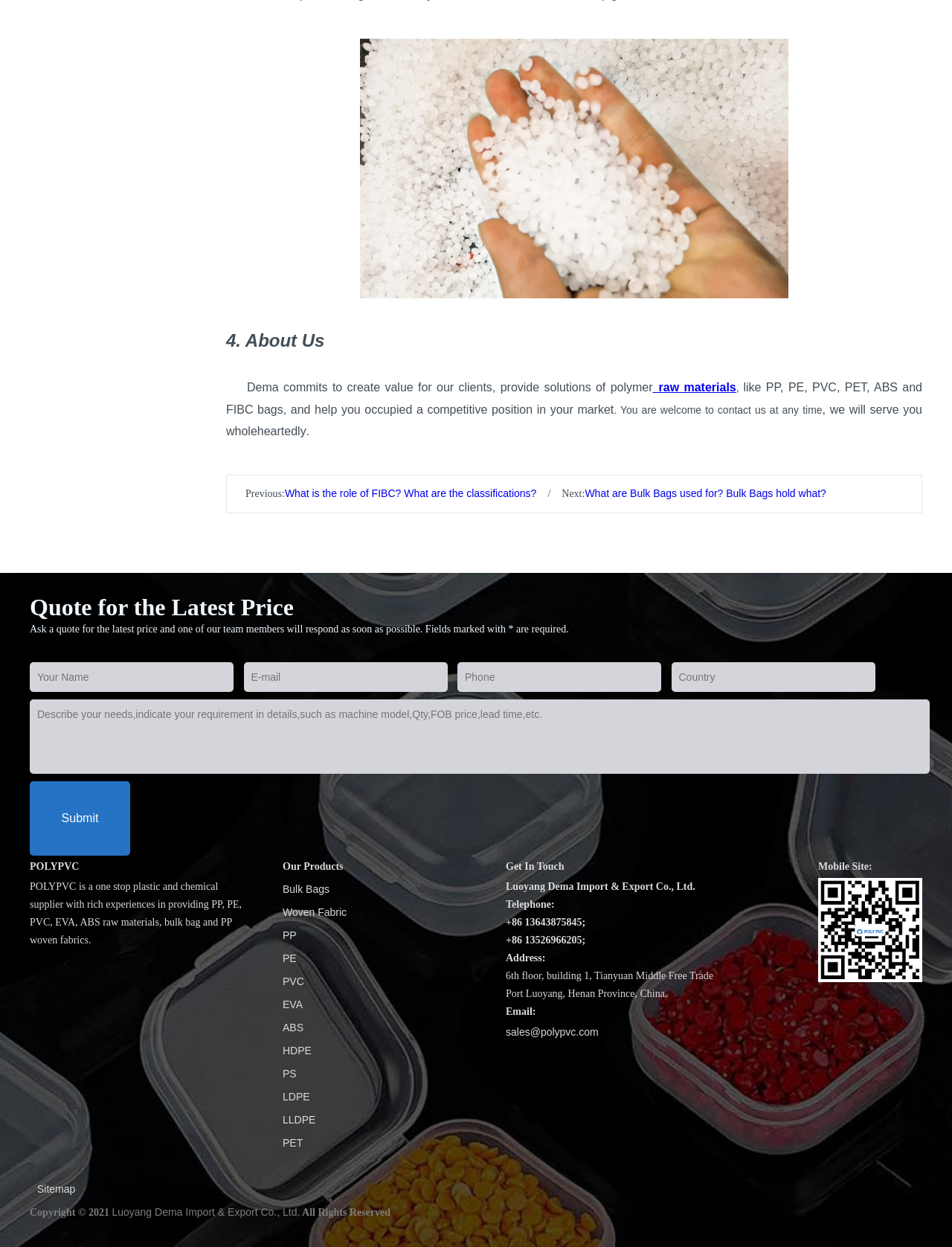Provide the bounding box coordinates for the UI element described in this sentence: "ABS". The coordinates should be four float values between 0 and 1, i.e., [left, top, right, bottom].

[0.297, 0.819, 0.319, 0.829]